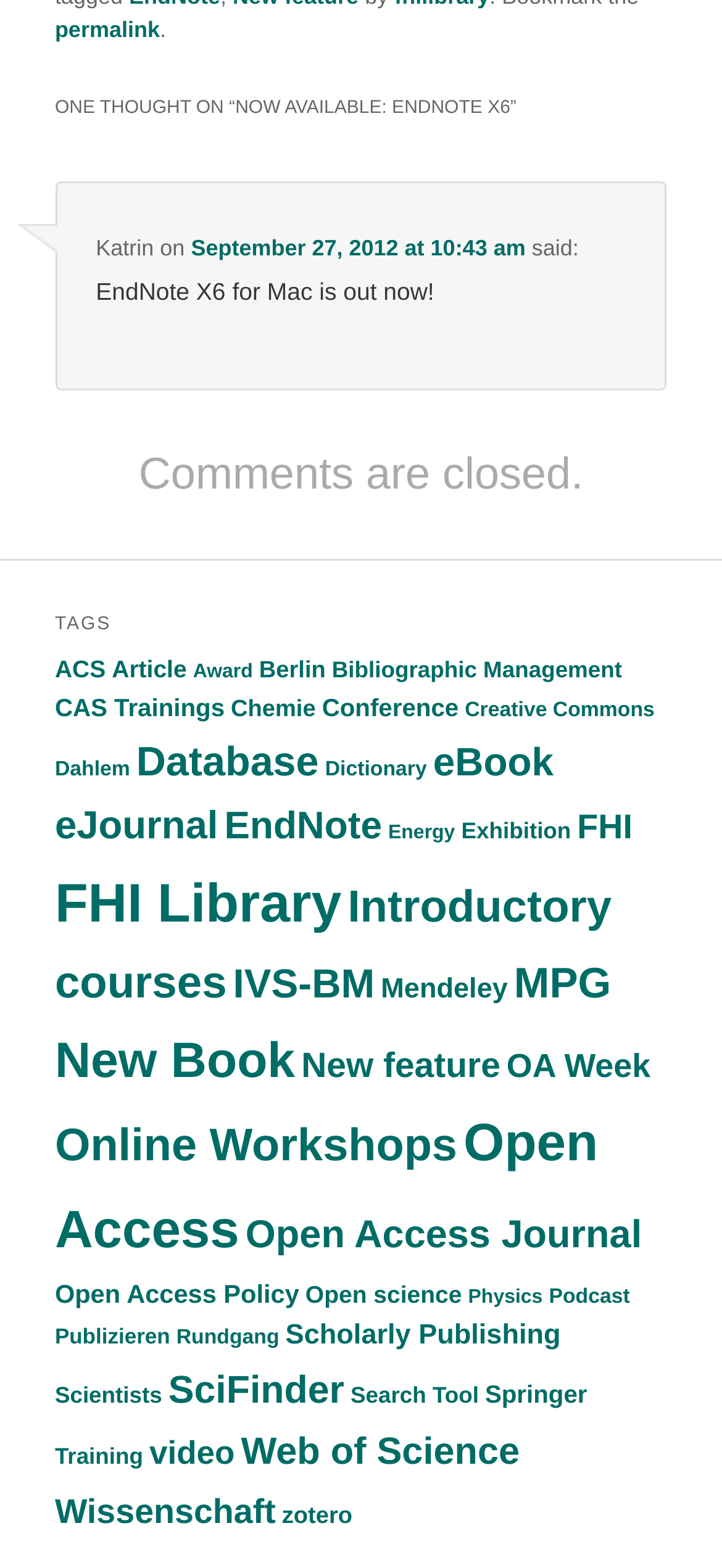Determine the bounding box coordinates of the UI element that matches the following description: "Open Access Policy". The coordinates should be four float numbers between 0 and 1 in the format [left, top, right, bottom].

[0.076, 0.815, 0.414, 0.834]